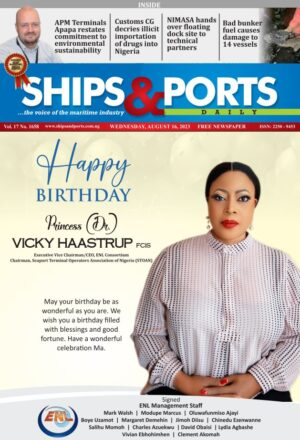Who is being celebrated on the front page?
Look at the image and construct a detailed response to the question.

The front page features a prominent birthday greeting for Princess Vicky Haastrup, accompanied by her portrait, indicating that she is the one being celebrated.